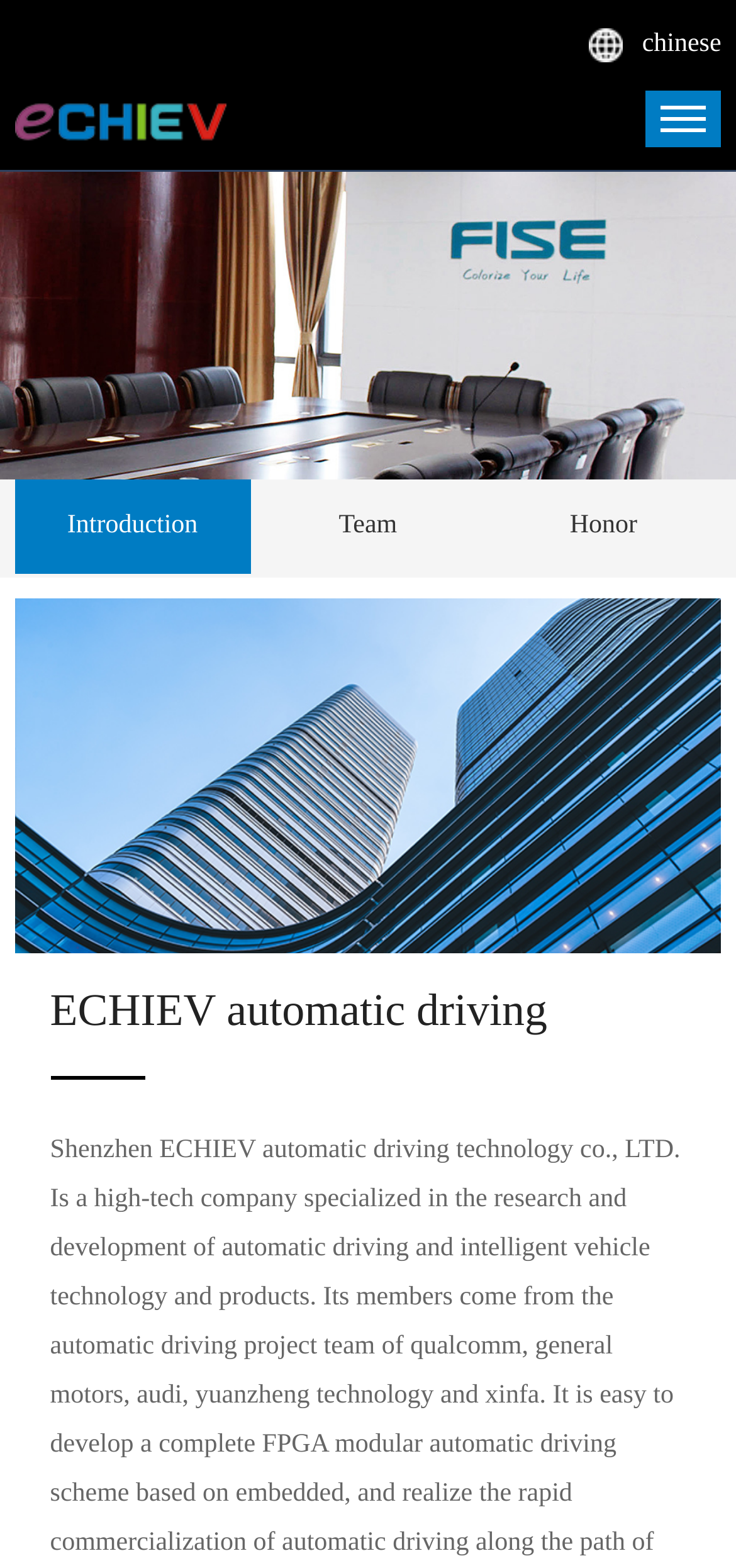By analyzing the image, answer the following question with a detailed response: What is the main topic of the webpage?

The main topic of the webpage is inferred from the static text 'ECHIEV automatic driving' which is prominently displayed on the webpage.